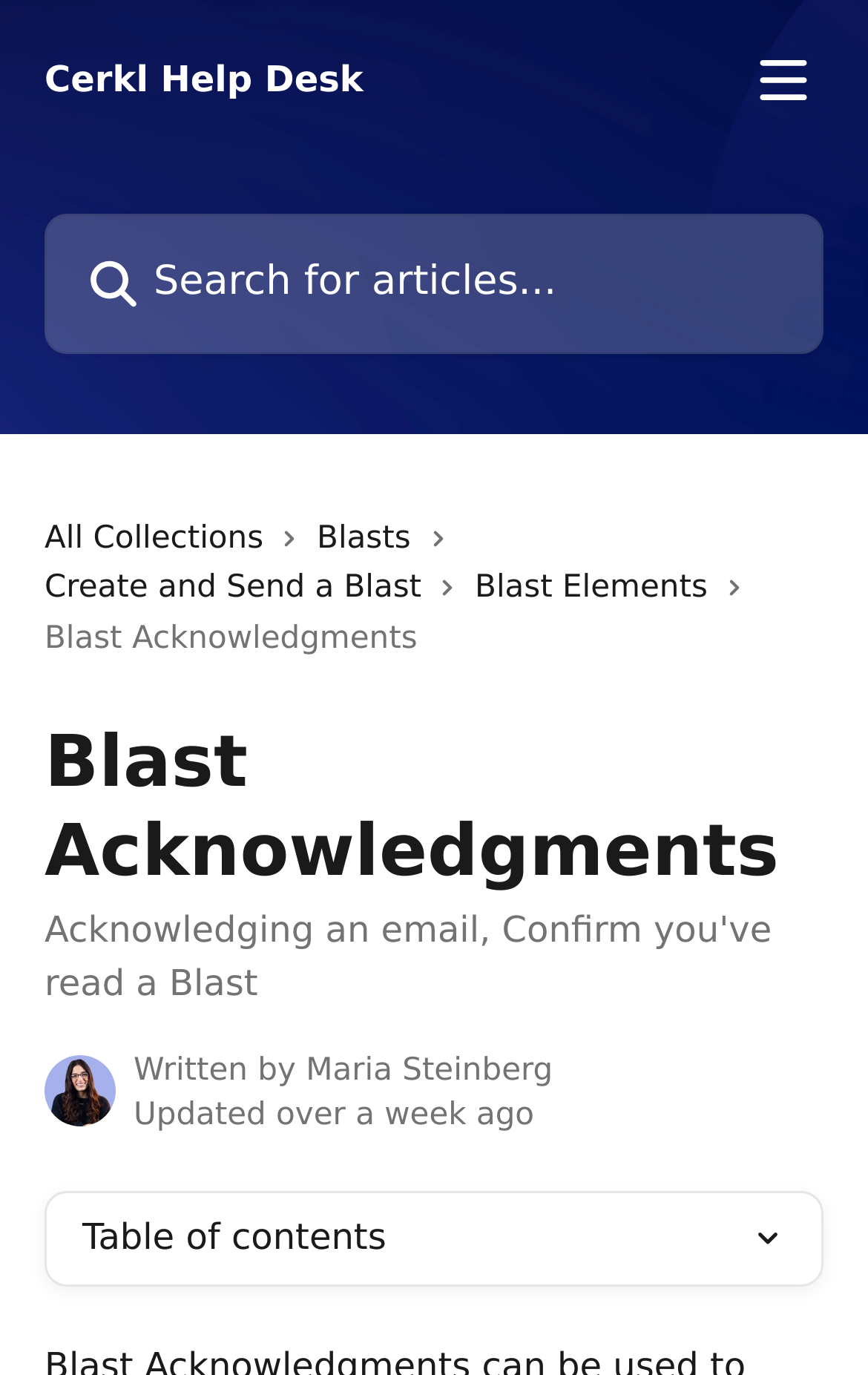Write an exhaustive caption that covers the webpage's main aspects.

The webpage is about Blast Acknowledgments in the Cerkl Help Desk. At the top, there is a header section with a button to open a menu on the right side, accompanied by a small image. Next to the button is a search textbox where users can search for articles. There is also a small image on the left side of the search box.

Below the header section, there are several links arranged horizontally, including "All Collections", "Blasts", "Create and Send a Blast", "Blast Elements", each accompanied by a small image. These links are positioned from left to right.

Underneath the links, there is a title "Blast Acknowledgments" in a larger font size. Following this title, there is another header section that spans the entire width of the page.

On the left side of the page, there is an avatar image of Maria Steinberg, accompanied by text "Written by" and "Updated over a week ago". On the bottom left, there is a text "Table of contents" with a small image on the right side.

Overall, the webpage has a simple and organized layout, with clear headings and concise text, making it easy to navigate and find relevant information.